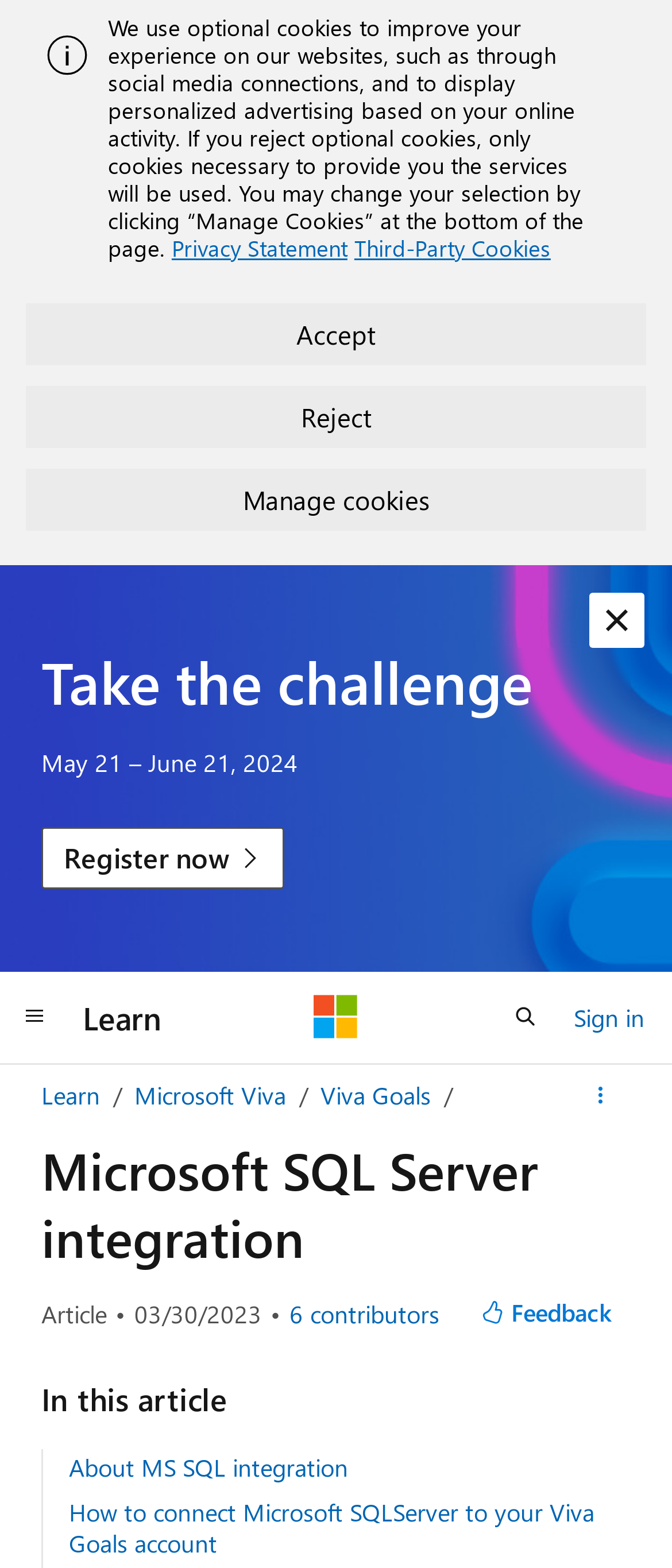How many contributors are listed for the article?
Look at the webpage screenshot and answer the question with a detailed explanation.

The number of contributors is stated in the text '6 contributors', which is located near the 'View all contributors' button. This button is likely used to display a list of all contributors to the article.